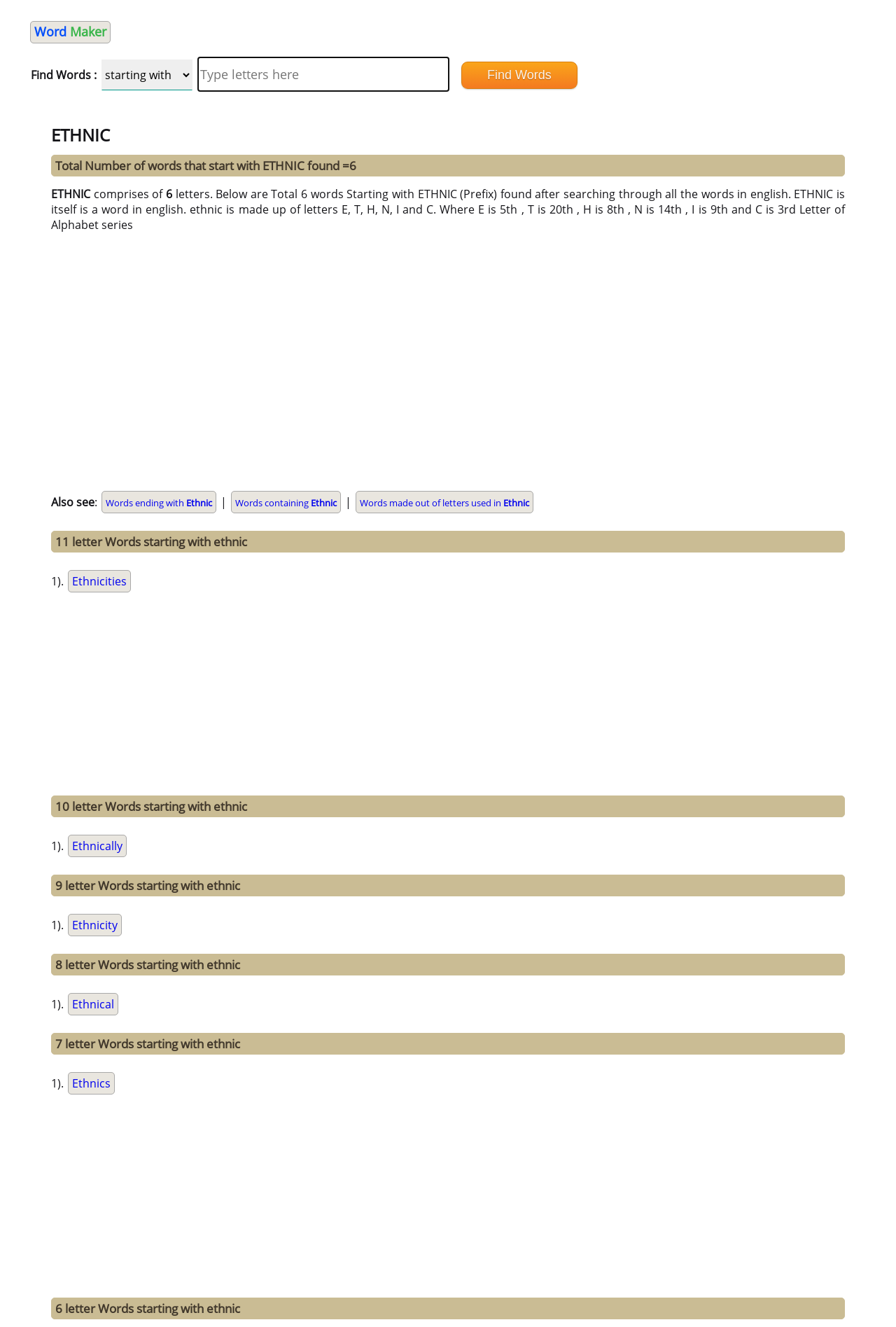Find and provide the bounding box coordinates for the UI element described with: "Word Maker".

[0.034, 0.016, 0.123, 0.033]